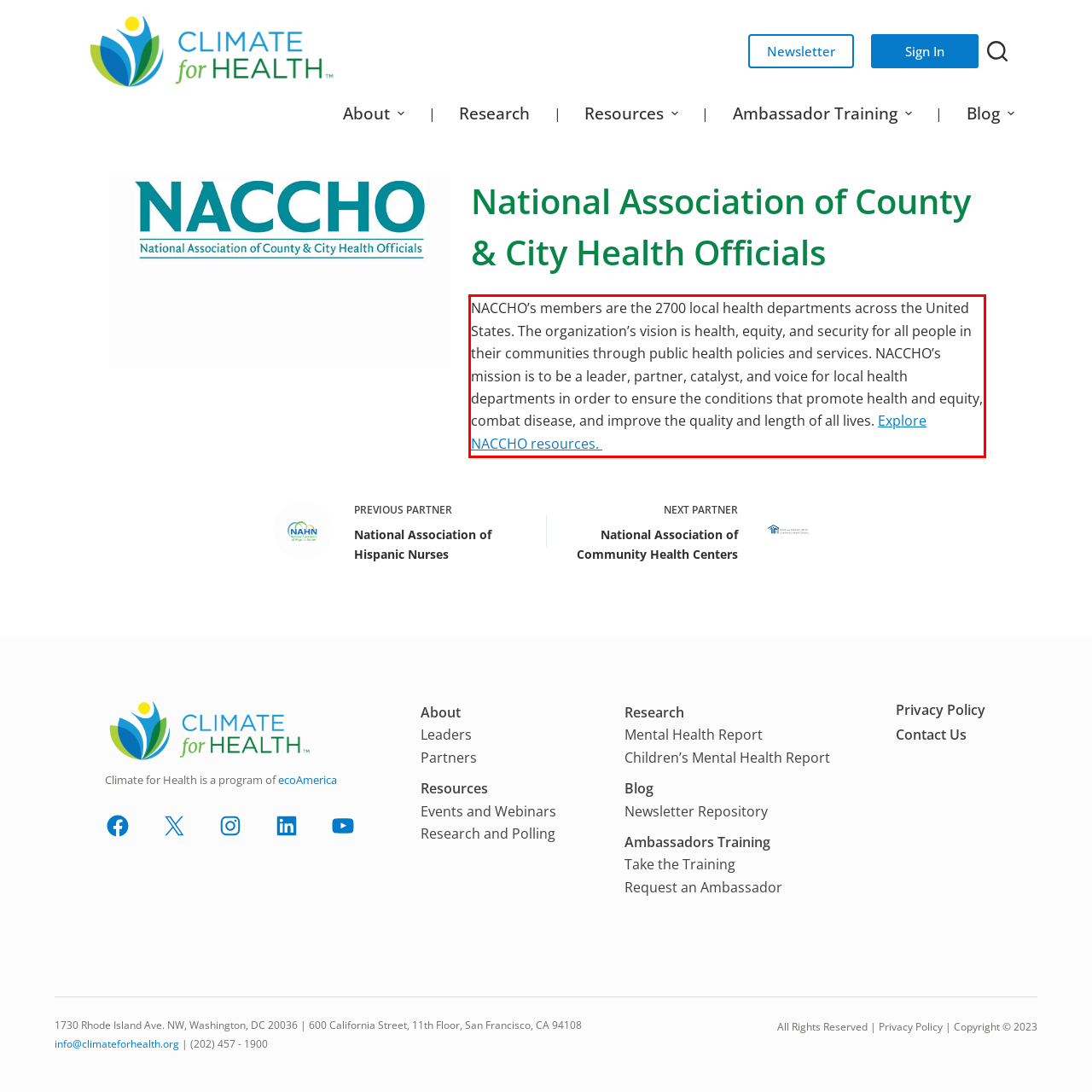Using the provided screenshot of a webpage, recognize and generate the text found within the red rectangle bounding box.

NACCHO’s members are the 2700 local health departments across the United States. The organization’s vision is health, equity, and security for all people in their communities through public health policies and services. NACCHO’s mission is to be a leader, partner, catalyst, and voice for local health departments in order to ensure the conditions that promote health and equity, combat disease, and improve the quality and length of all lives. Explore NACCHO resources.